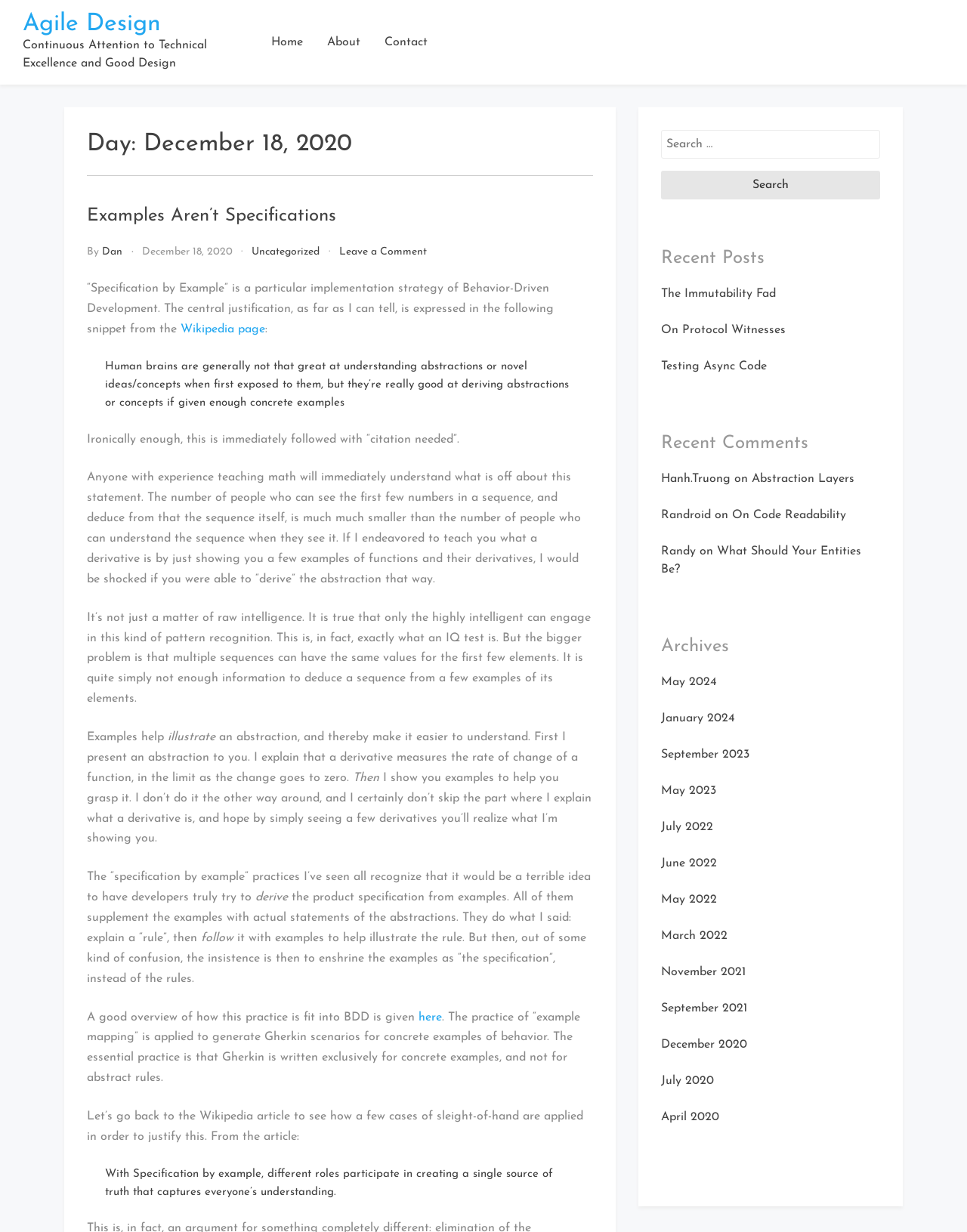Offer an extensive depiction of the webpage and its key elements.

This webpage is about Agile Design, with a focus on the concept of "Specification by Example" in Behavior-Driven Development. The page has a heading "Agile Design" at the top, followed by a brief description "Continuous Attention to Technical Excellence and Good Design". 

Below the heading, there are three links to navigate to other pages: "Home", "About", and "Contact". 

The main content of the page is divided into sections. The first section has a heading "Day: December 18, 2020" and contains an article titled "Examples Aren’t Specifications". The article discusses the limitations of using examples to derive abstractions and the importance of explaining the rules before providing examples. 

The article is divided into several paragraphs, with some quotes and links to external resources. There are also some blockquotes that highlight important points. 

On the right side of the page, there are several sections, including "Recent Posts", "Recent Comments", and "Archives". The "Recent Posts" section lists several links to other articles, including "The Immutability Fad", "On Protocol Witnesses", and "Testing Async Code". The "Recent Comments" section lists comments from users, including "Hanh.Truong", "Randroid", and "Randy", with links to the articles they commented on. The "Archives" section lists links to articles from different months and years, from May 2024 to April 2020. 

At the bottom of the page, there is a search box with a button to search for specific content.